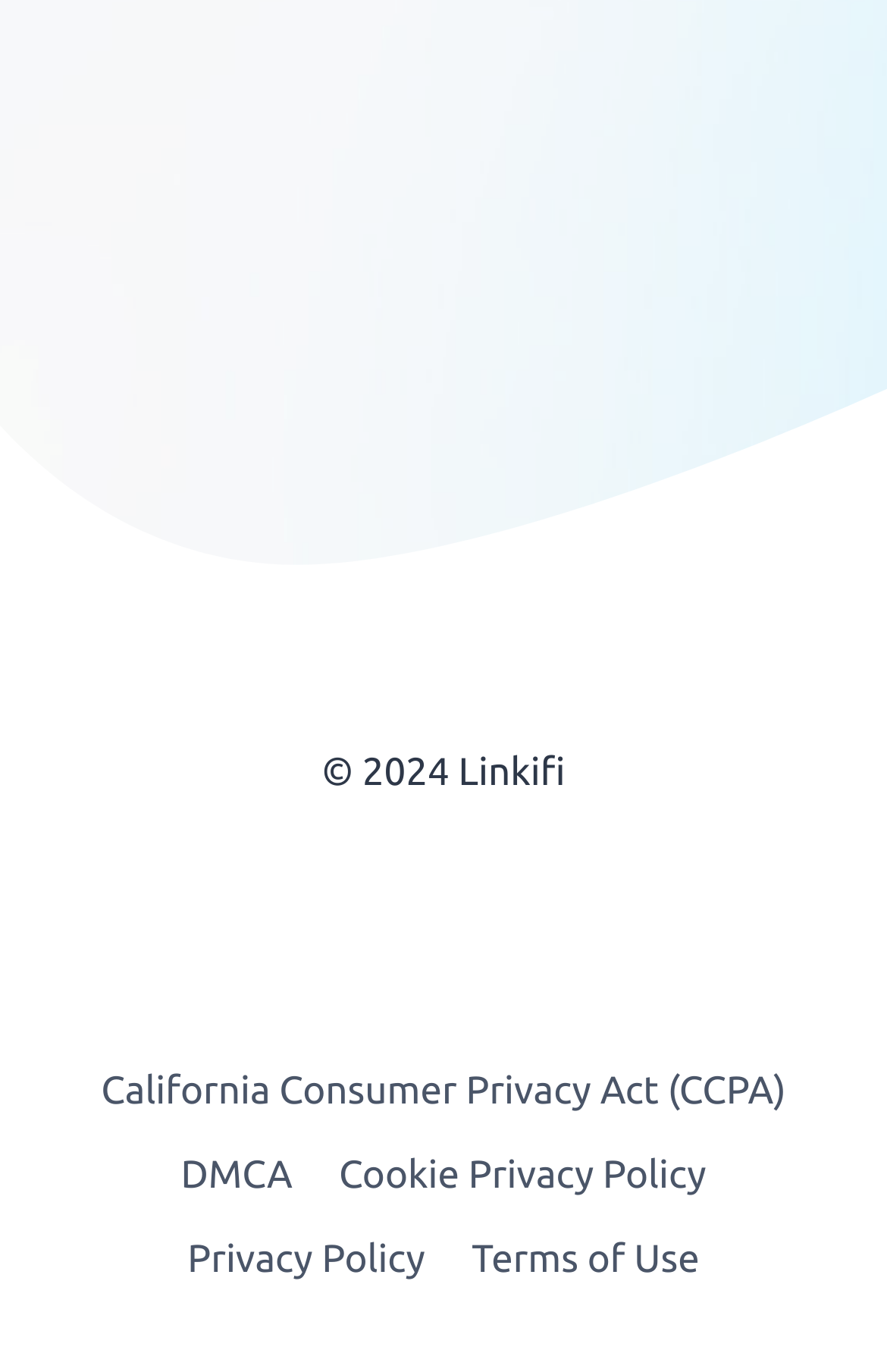How many links are in the footer navigation?
Based on the image, provide a one-word or brief-phrase response.

5